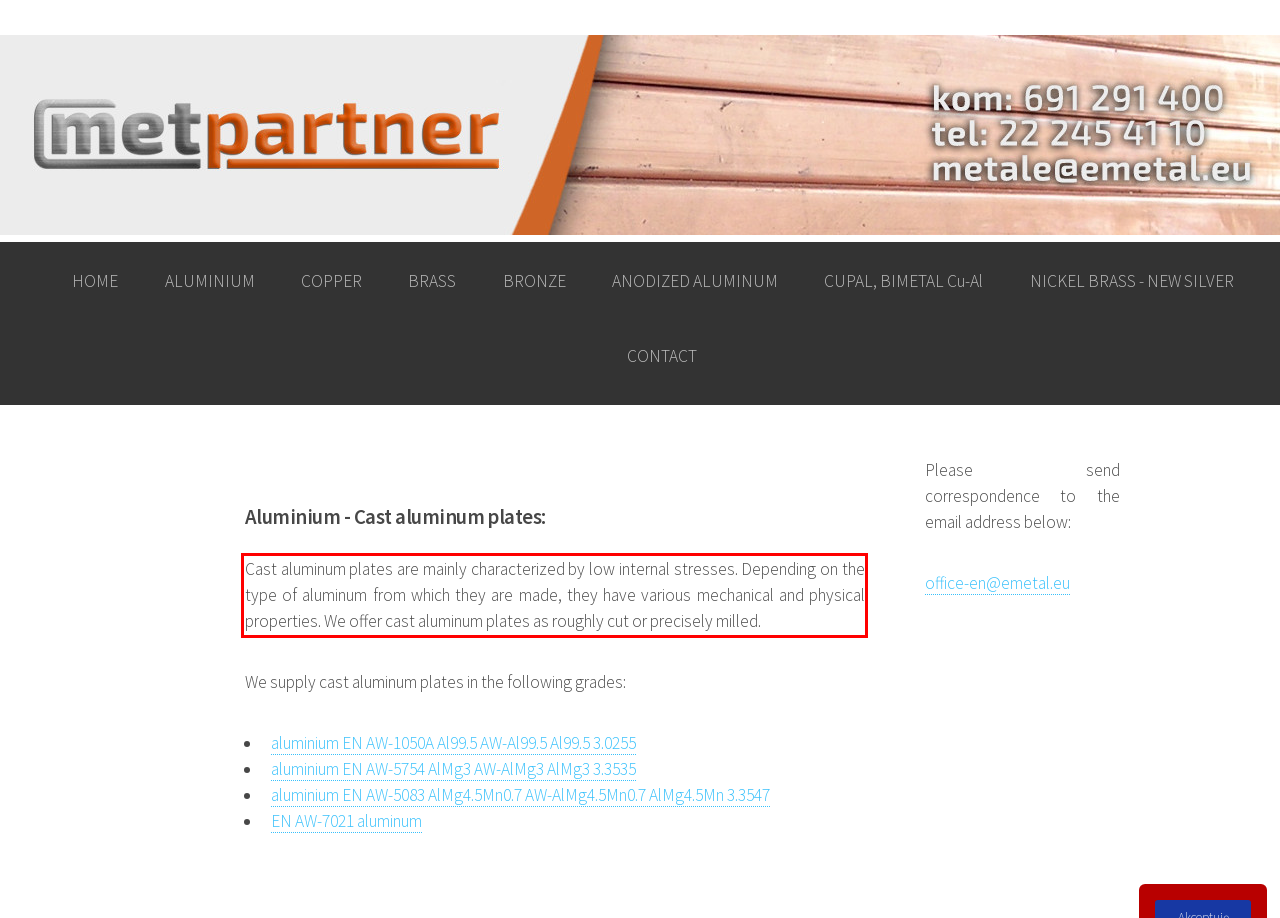The screenshot you have been given contains a UI element surrounded by a red rectangle. Use OCR to read and extract the text inside this red rectangle.

Cast aluminum plates are mainly characterized by low internal stresses. Depending on the type of aluminum from which they are made, they have various mechanical and physical properties. We offer cast aluminum plates as roughly cut or precisely milled.